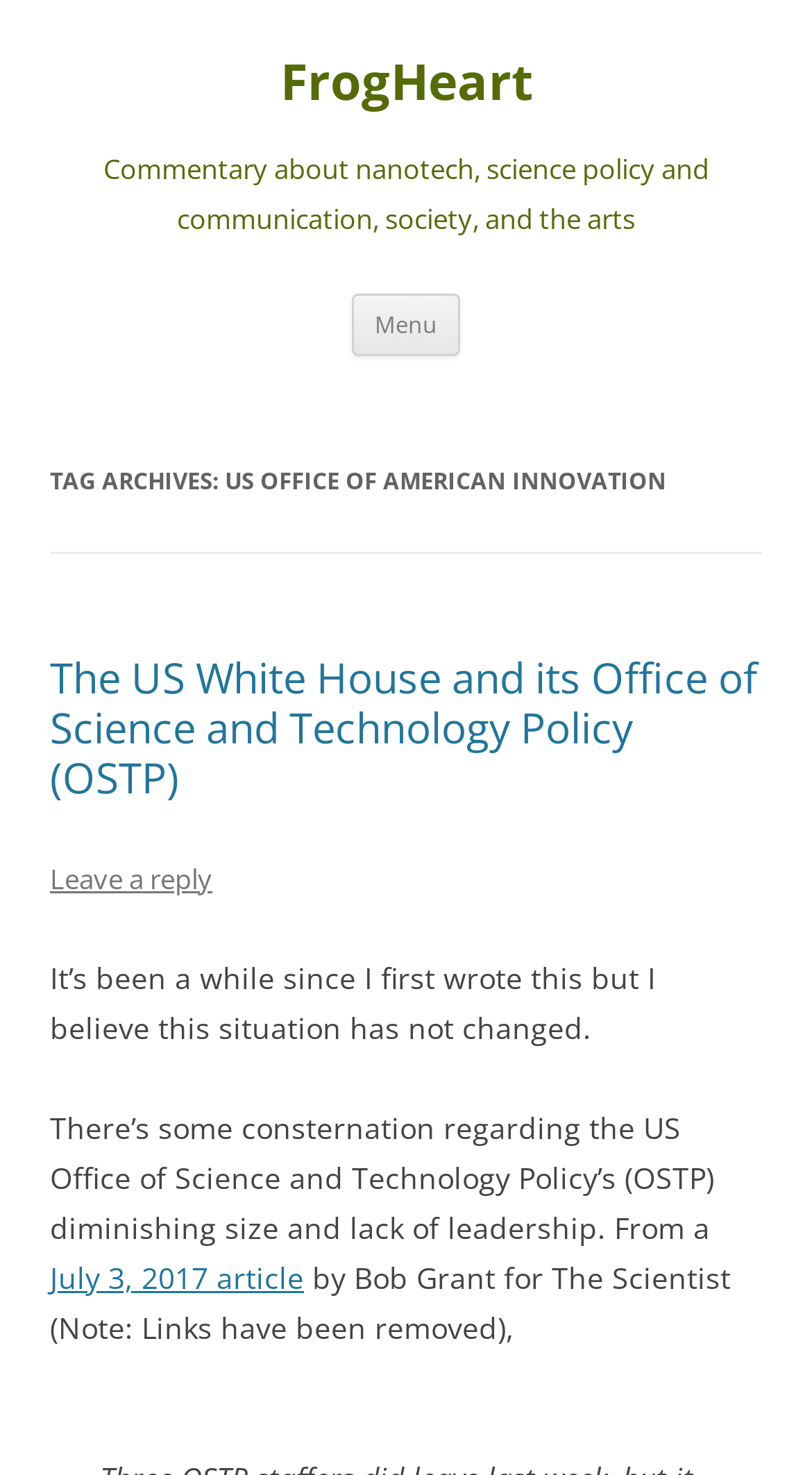Provide the bounding box coordinates of the HTML element this sentence describes: "Menu". The bounding box coordinates consist of four float numbers between 0 and 1, i.e., [left, top, right, bottom].

[0.433, 0.199, 0.567, 0.241]